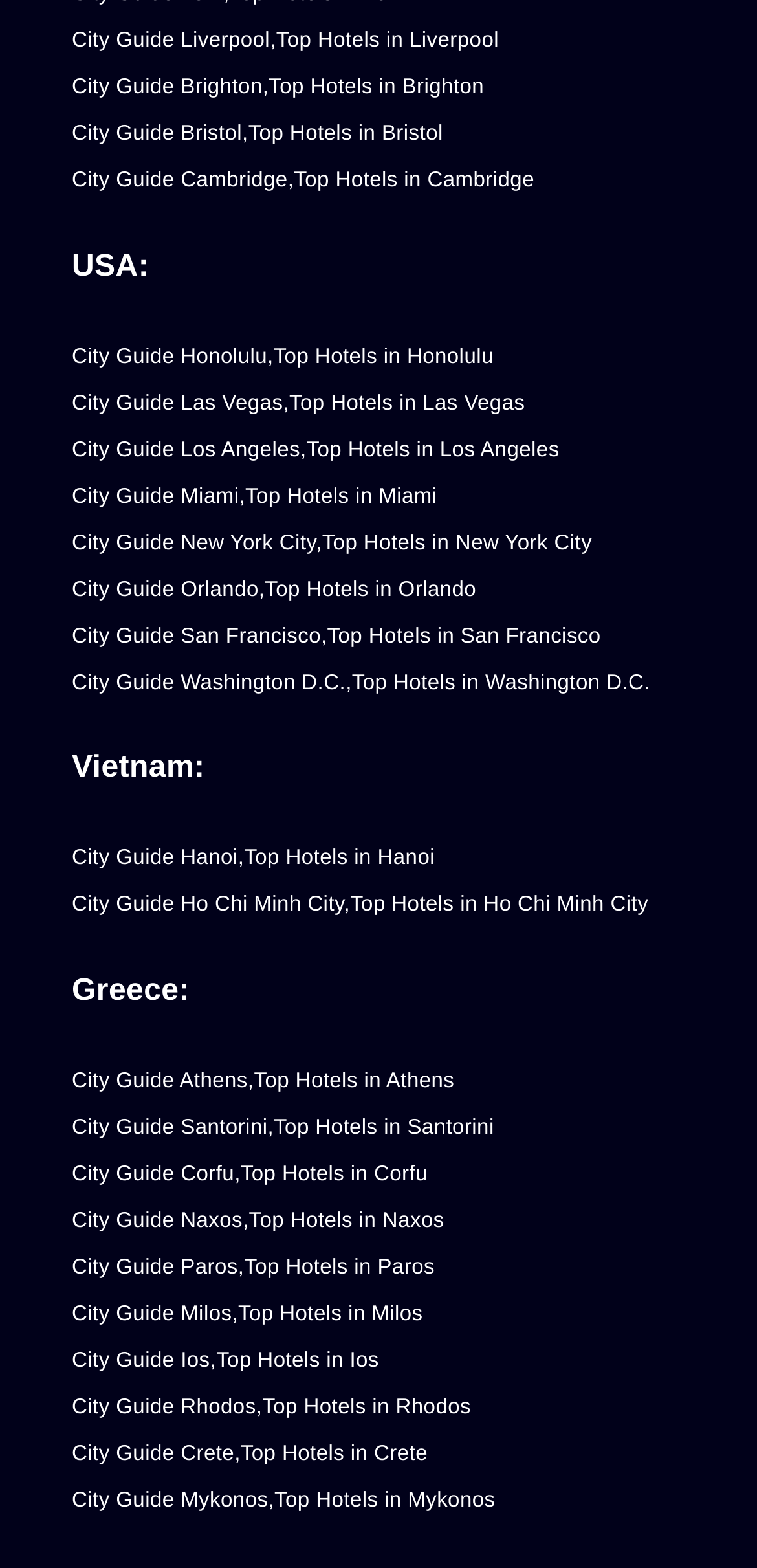Identify the bounding box coordinates for the region to click in order to carry out this instruction: "Explore Top Hotels in Las Vegas". Provide the coordinates using four float numbers between 0 and 1, formatted as [left, top, right, bottom].

[0.382, 0.245, 0.694, 0.266]